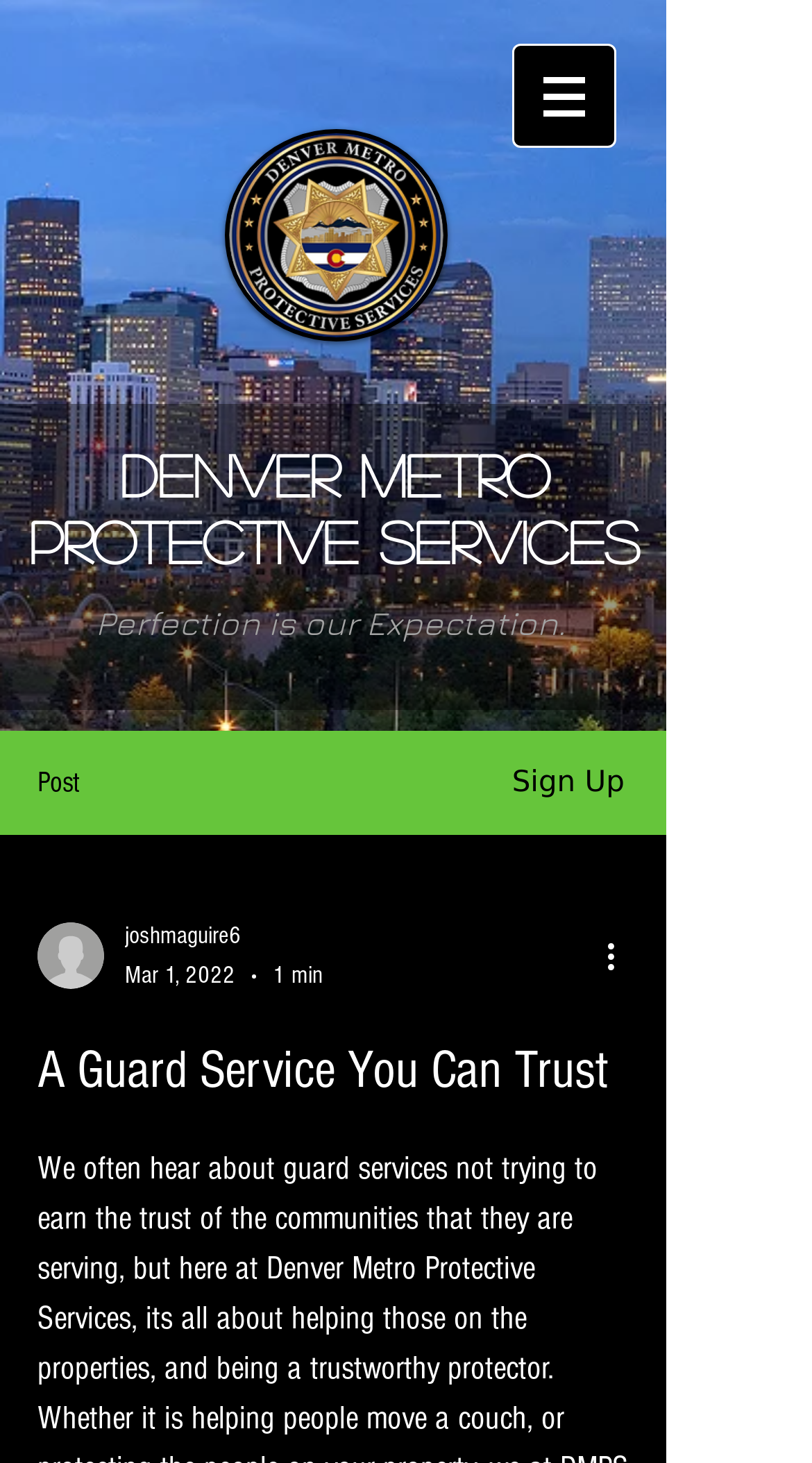Who is the author of the latest article?
Based on the image, answer the question with as much detail as possible.

I found the answer by looking at the generic element 'joshmaguire6' which is located next to the writer's picture, indicating that it is the author's name.